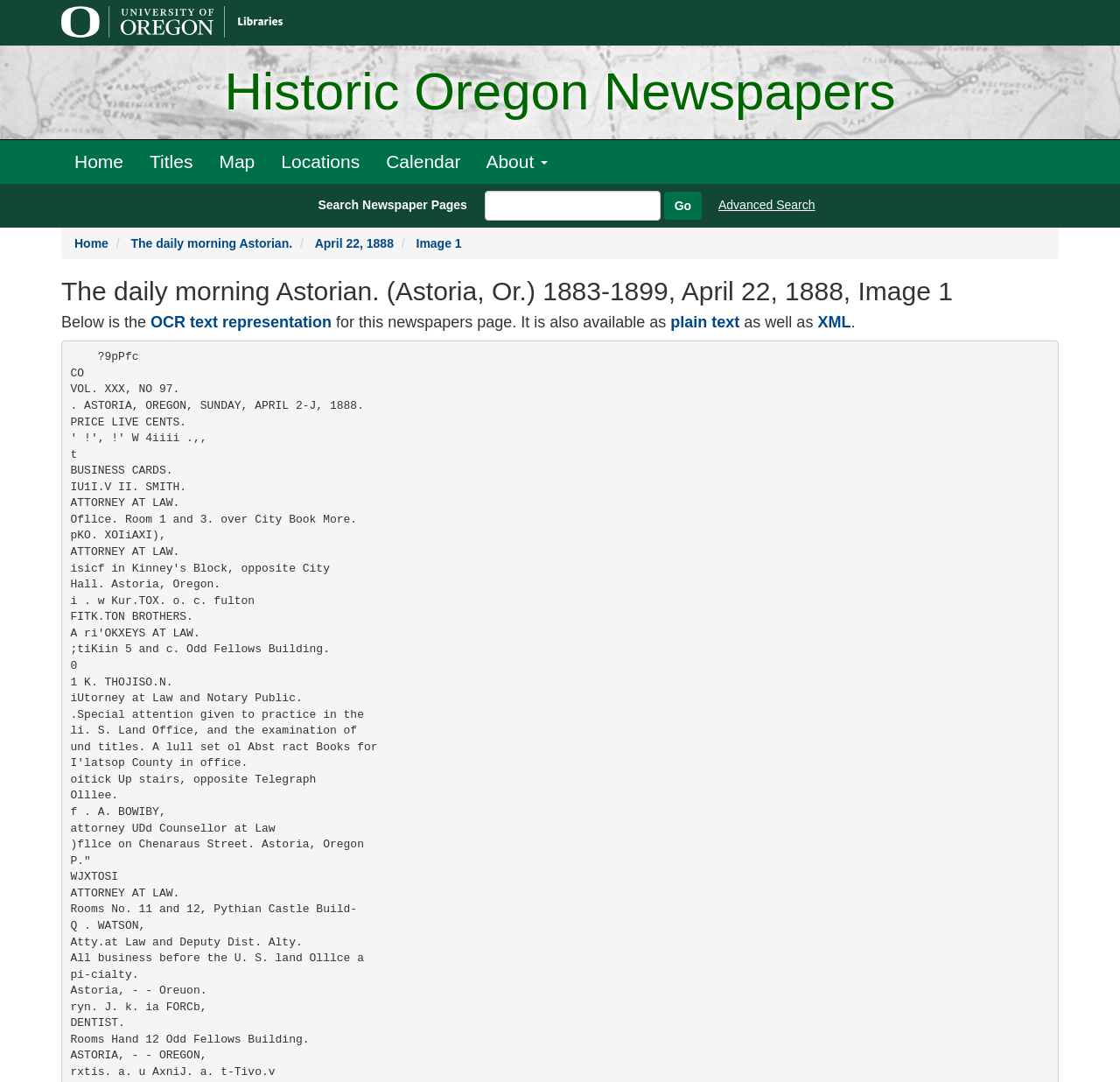Can you specify the bounding box coordinates of the area that needs to be clicked to fulfill the following instruction: "Click the 'Share' button"?

None